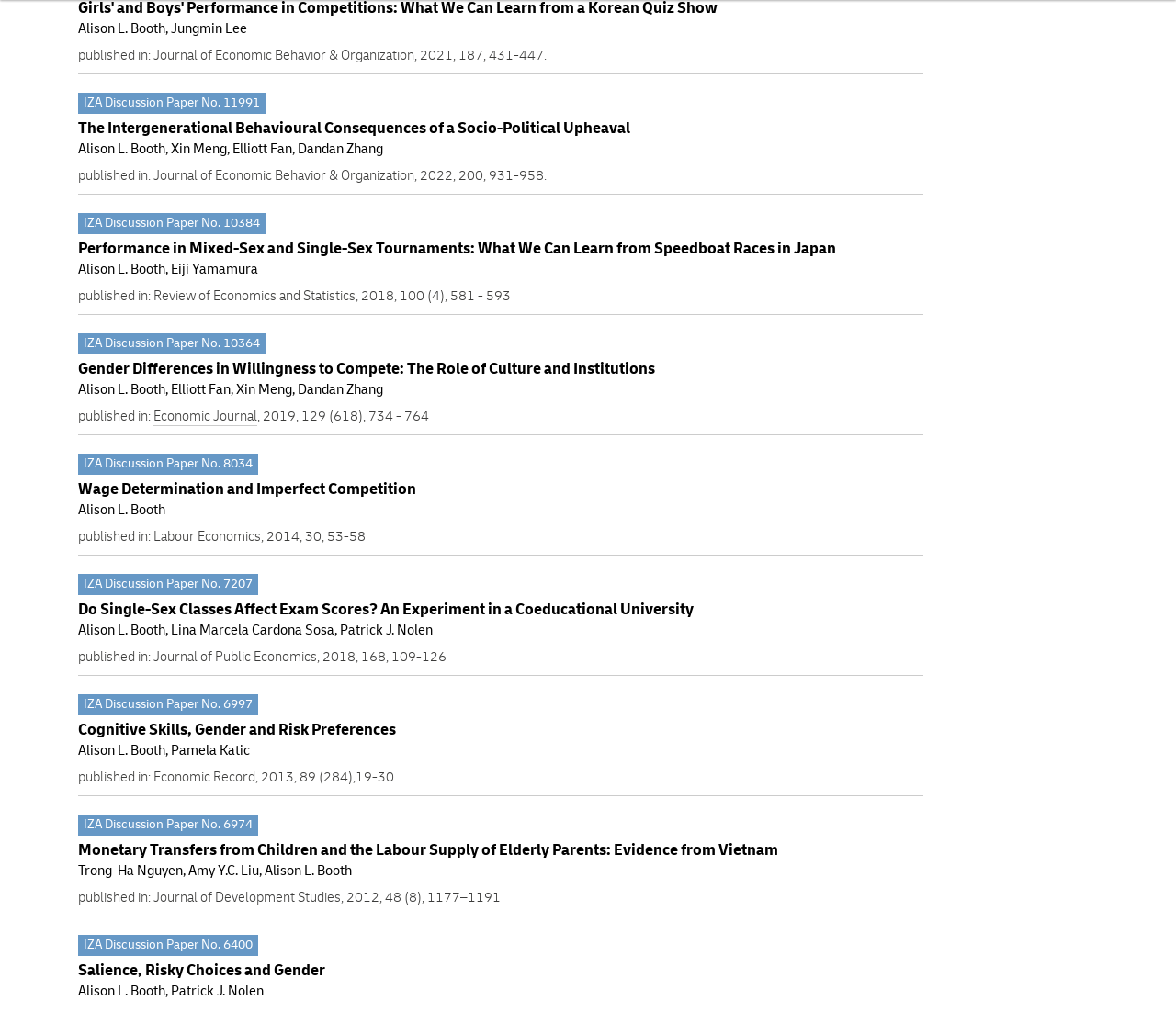Find the bounding box coordinates of the element I should click to carry out the following instruction: "Read the article 'The Intergenerational Behavioural Consequences of a Socio-Political Upheaval'".

[0.066, 0.117, 0.536, 0.136]